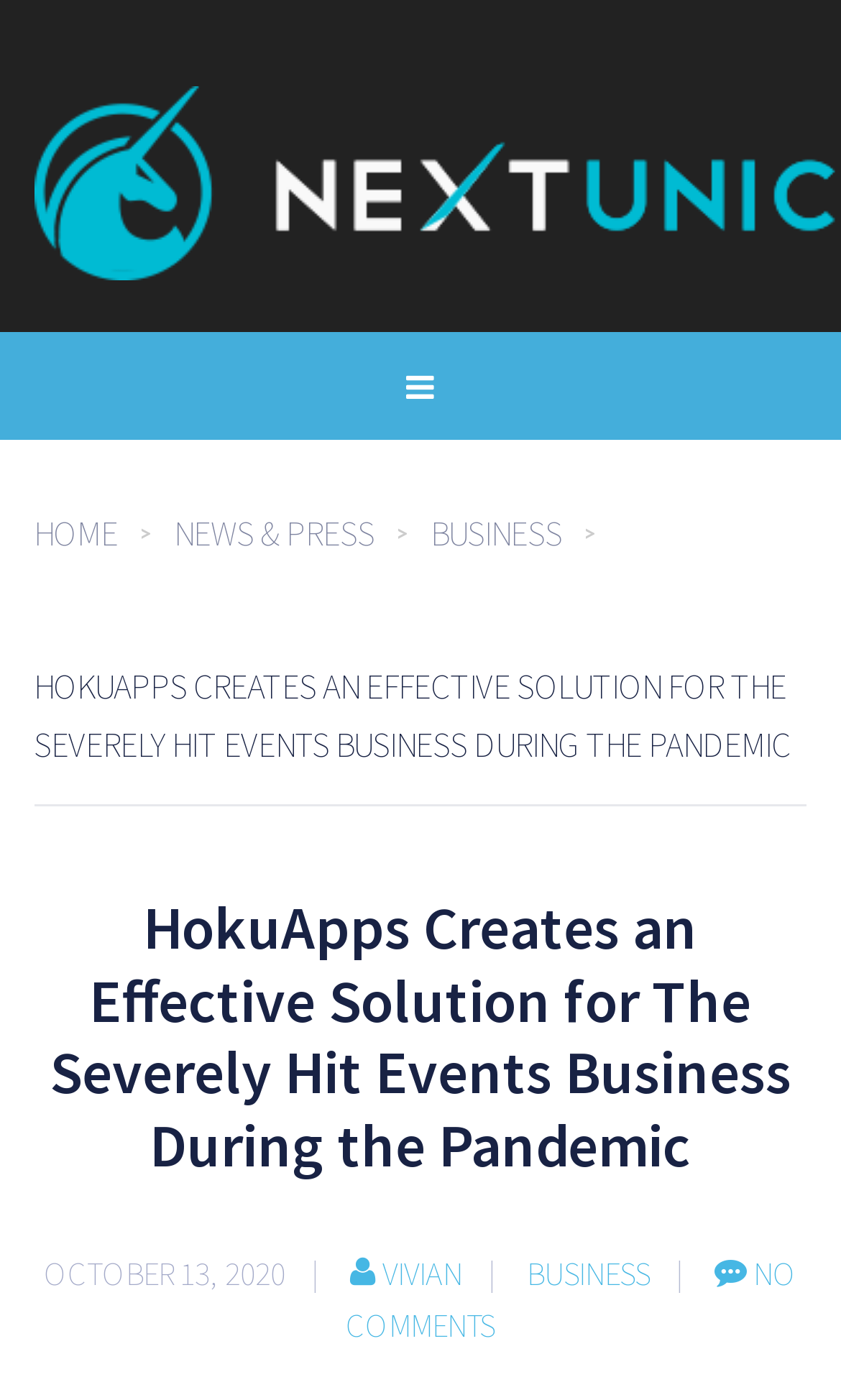Use a single word or phrase to answer the question: What is the category of the article?

BUSINESS